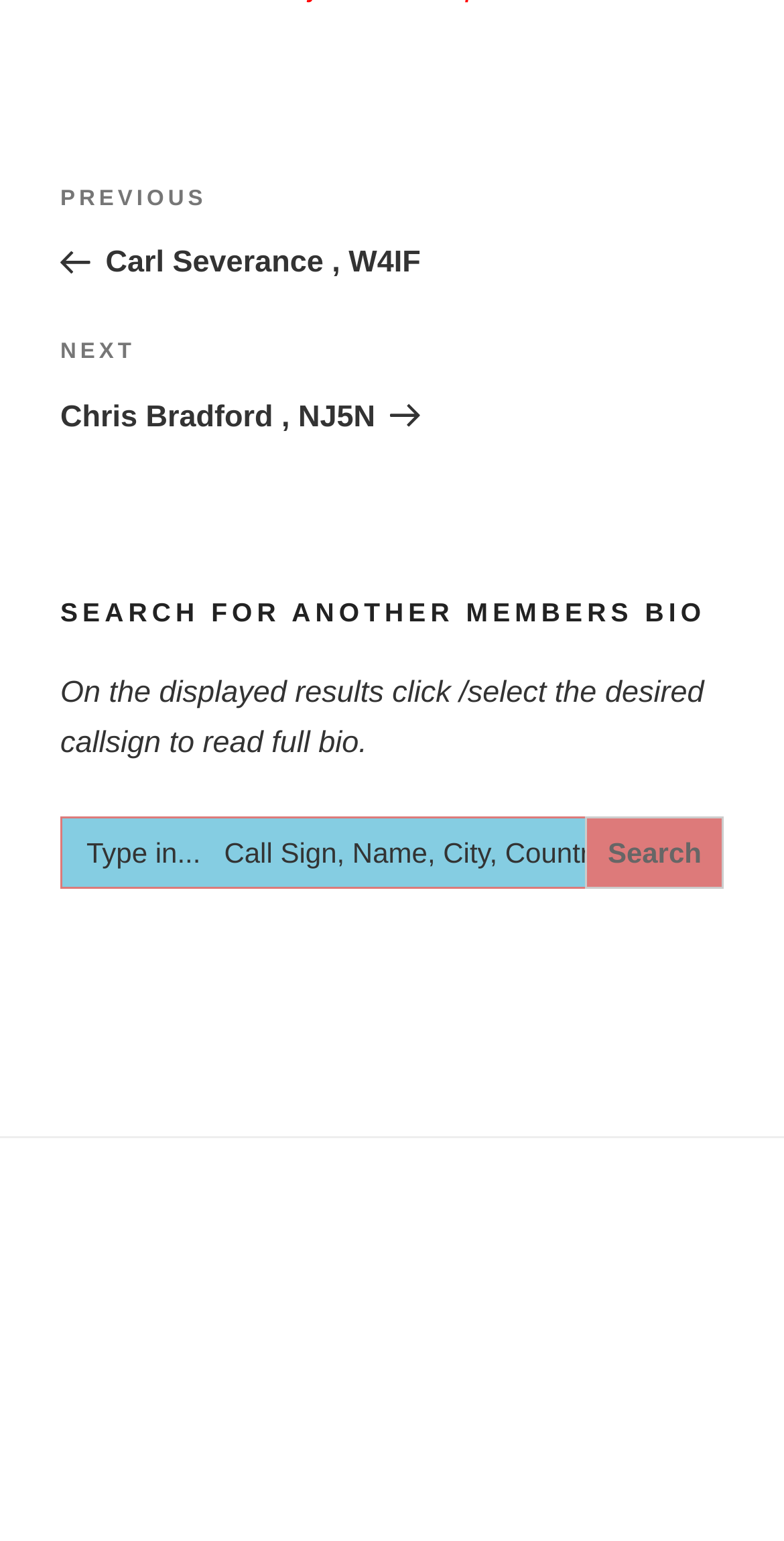What is the function of the 'Search' button?
Offer a detailed and exhaustive answer to the question.

The 'Search' button is located next to the search box and has a label 'Search'. When clicked, it submits the search query entered in the search box.